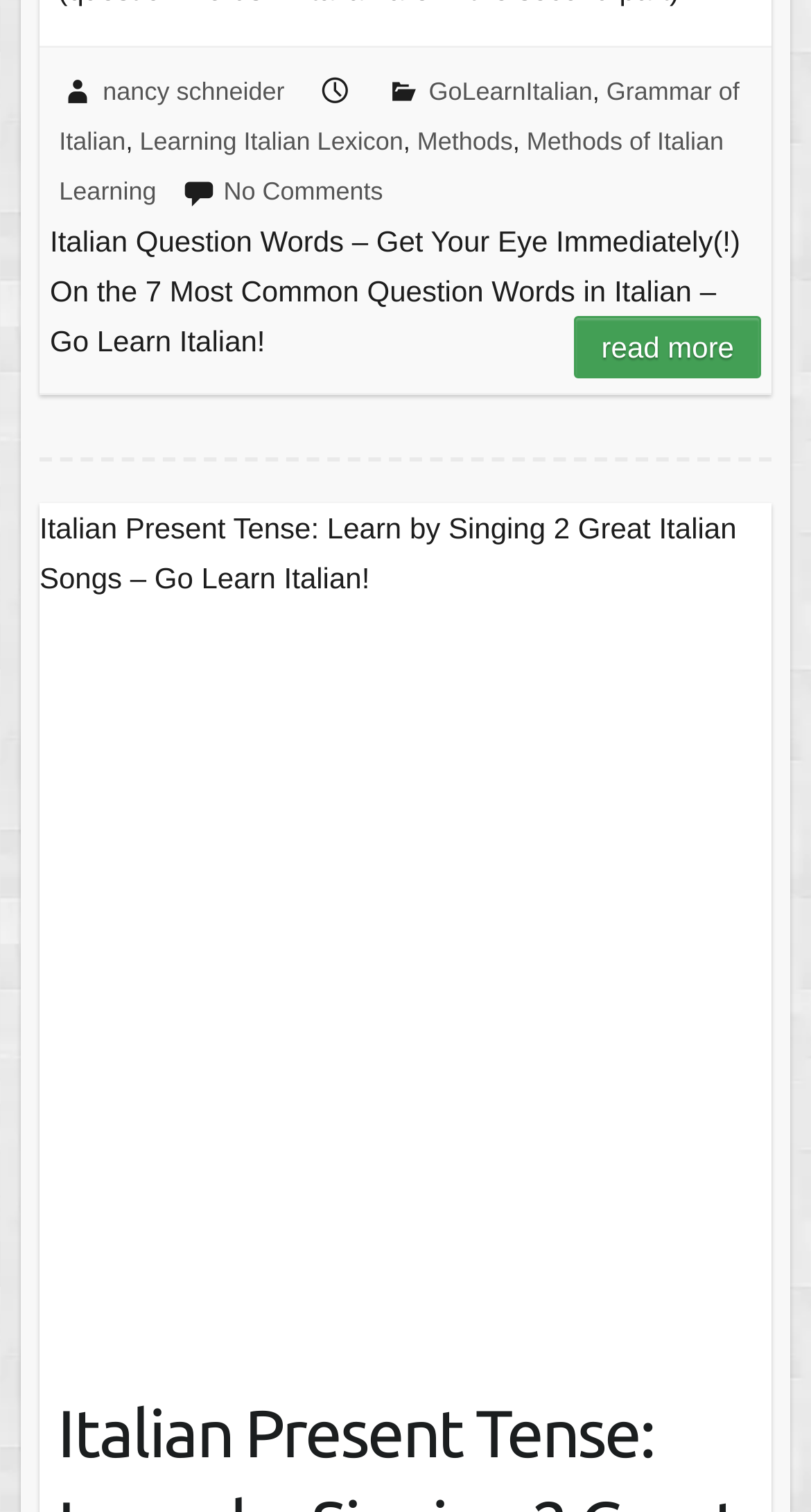Use a single word or phrase to answer this question: 
How many question words are mentioned in Italian?

7